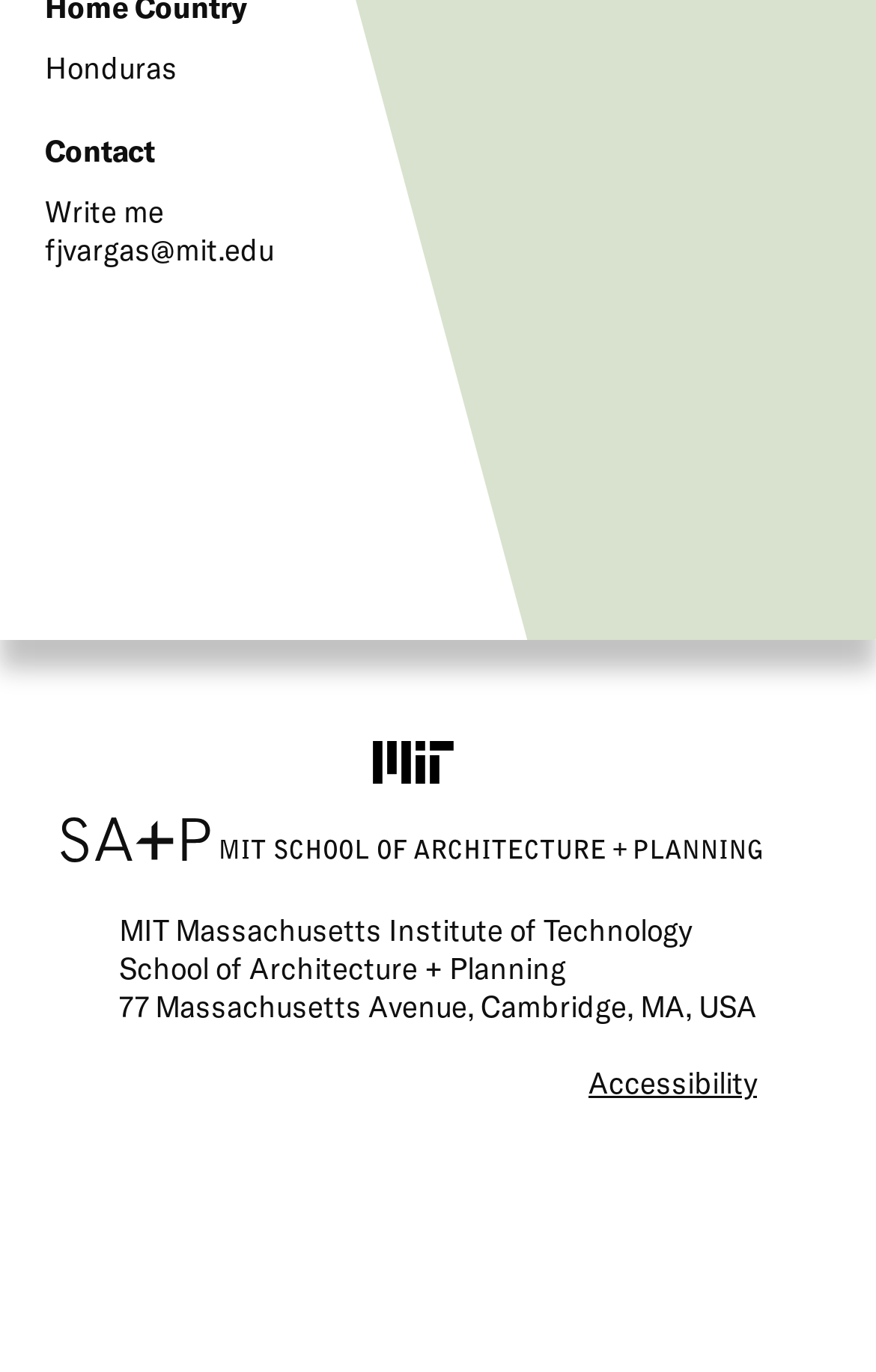What is the name of the school mentioned on the webpage?
Please respond to the question with a detailed and well-explained answer.

The name of the school 'School of Architecture + Planning' is mentioned on the webpage, which can be found in the static text element with a bounding box of [0.136, 0.692, 0.646, 0.718].